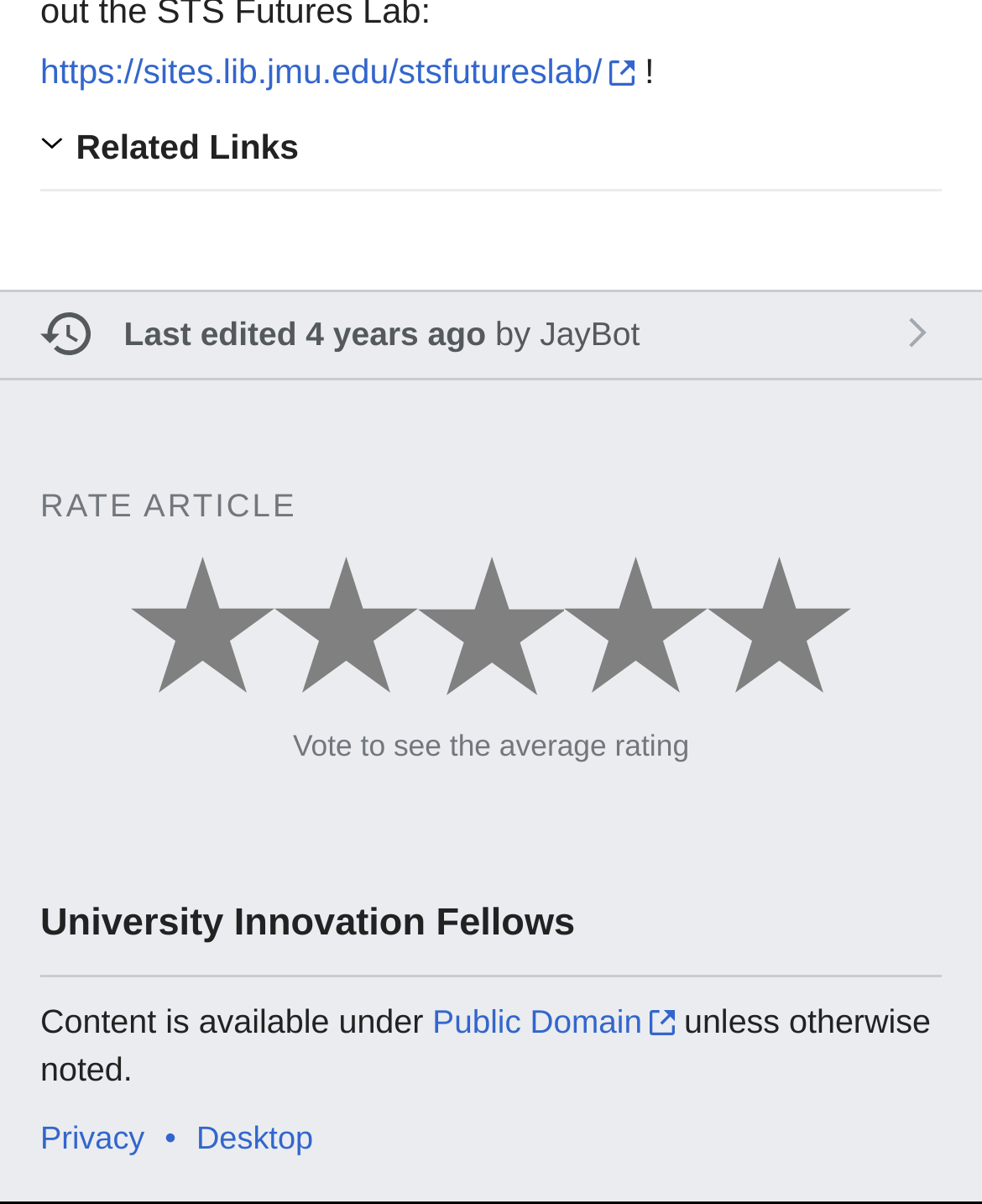Provide the bounding box coordinates for the area that should be clicked to complete the instruction: "Learn about University Innovation Fellows".

[0.041, 0.745, 0.959, 0.812]